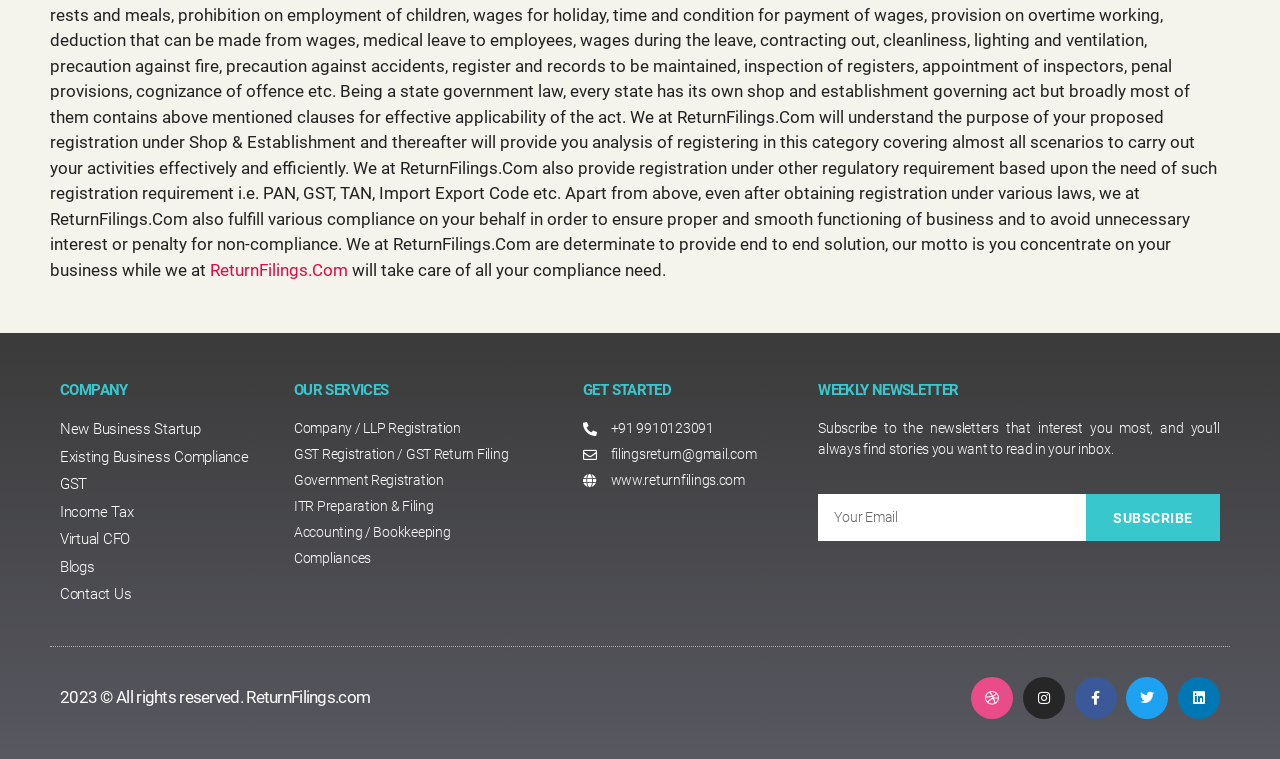How can I contact the company?
Please answer the question as detailed as possible based on the image.

The 'GET STARTED' section provides contact information, including a phone number '+91 9910123091', an email address 'filingsreturn@gmail.com', and a website URL 'www.returnfilings.com', which can be used to contact the company.